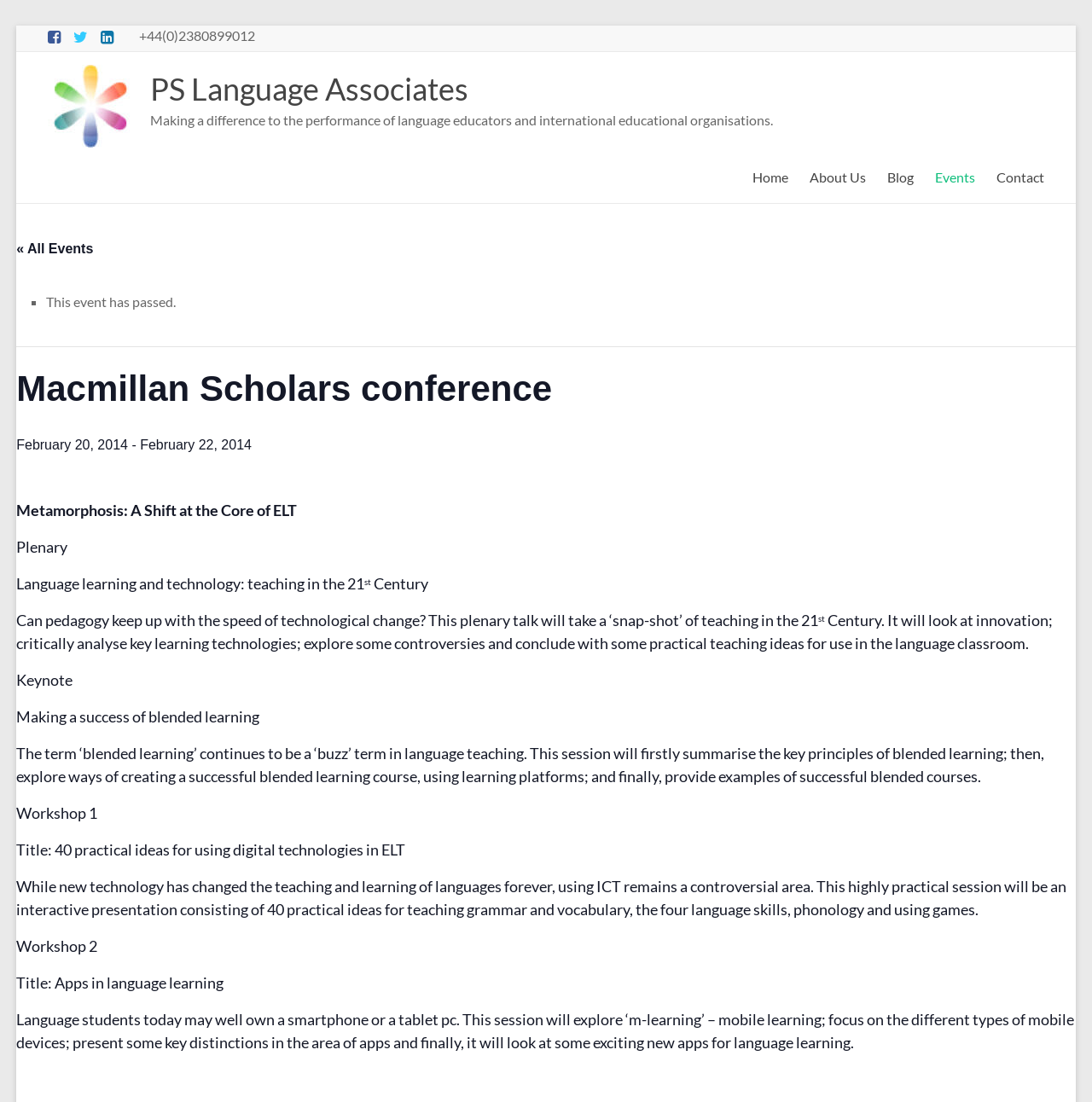Bounding box coordinates must be specified in the format (top-left x, top-left y, bottom-right x, bottom-right y). All values should be floating point numbers between 0 and 1. What are the bounding box coordinates of the UI element described as: Events

[0.856, 0.149, 0.893, 0.173]